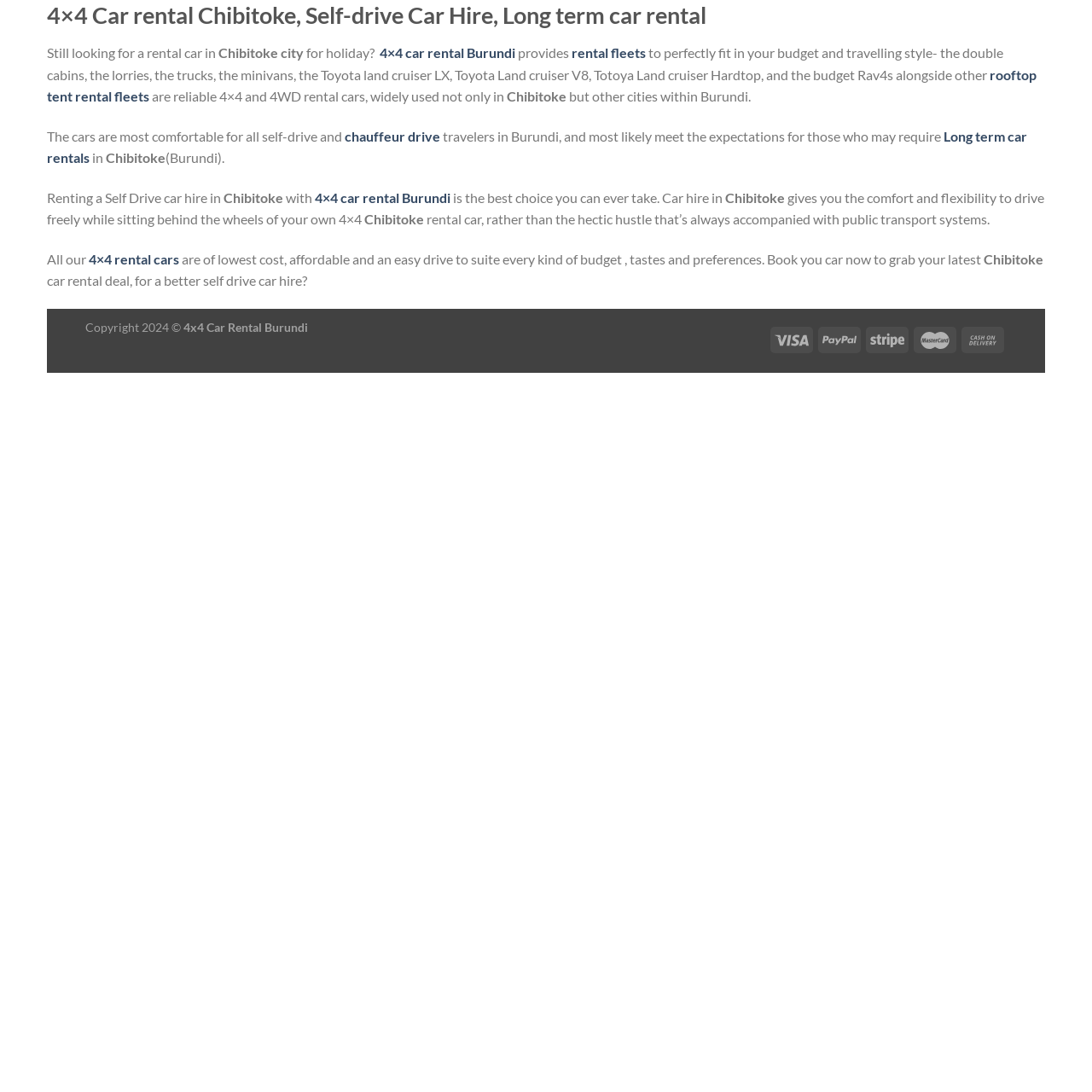Identify the bounding box for the UI element described as: "chauffeur drive". The coordinates should be four float numbers between 0 and 1, i.e., [left, top, right, bottom].

[0.316, 0.117, 0.403, 0.132]